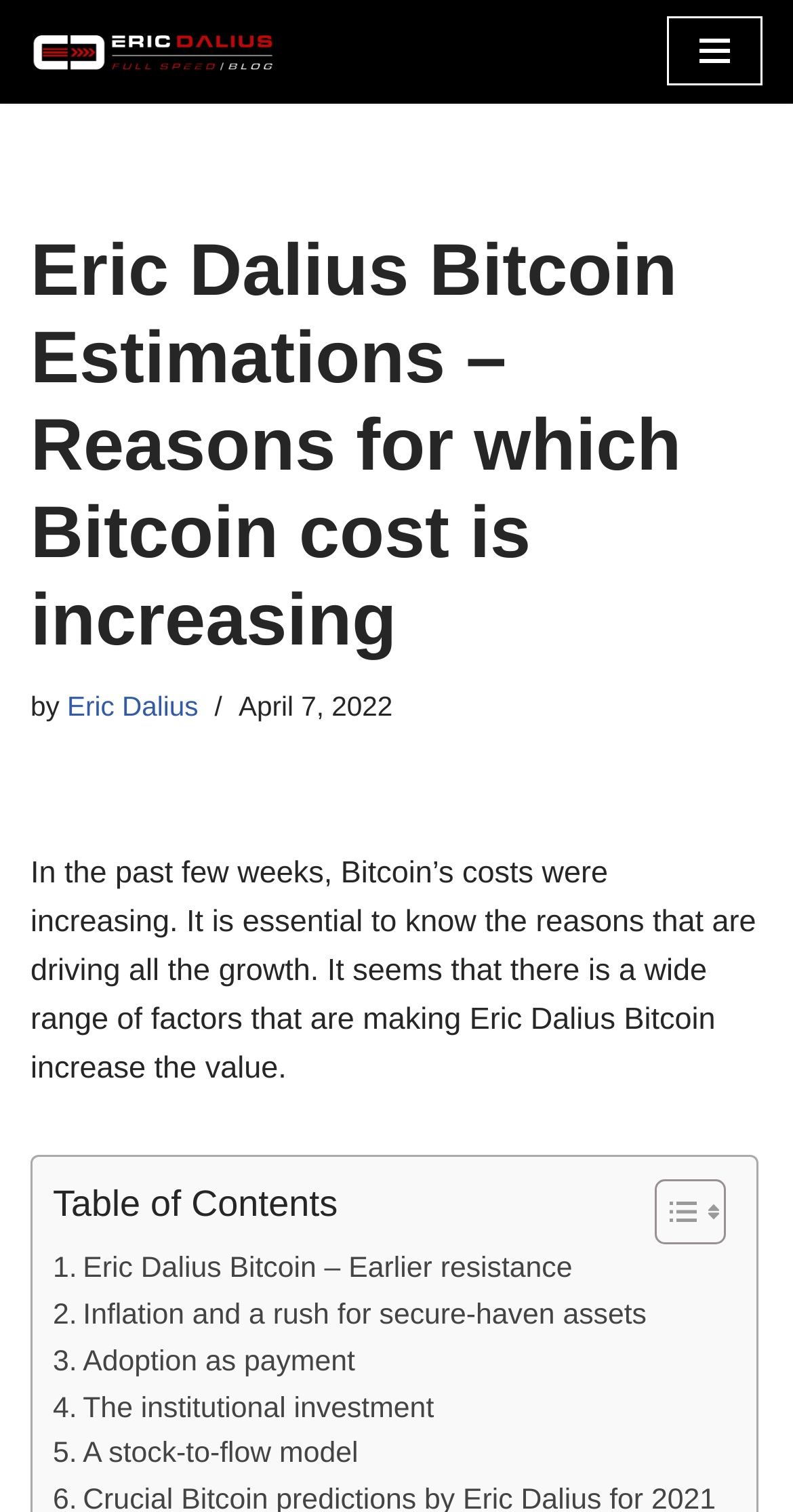Identify the bounding box coordinates for the element you need to click to achieve the following task: "Learn about the institutional investment in Bitcoin". The coordinates must be four float values ranging from 0 to 1, formatted as [left, top, right, bottom].

[0.067, 0.916, 0.547, 0.947]